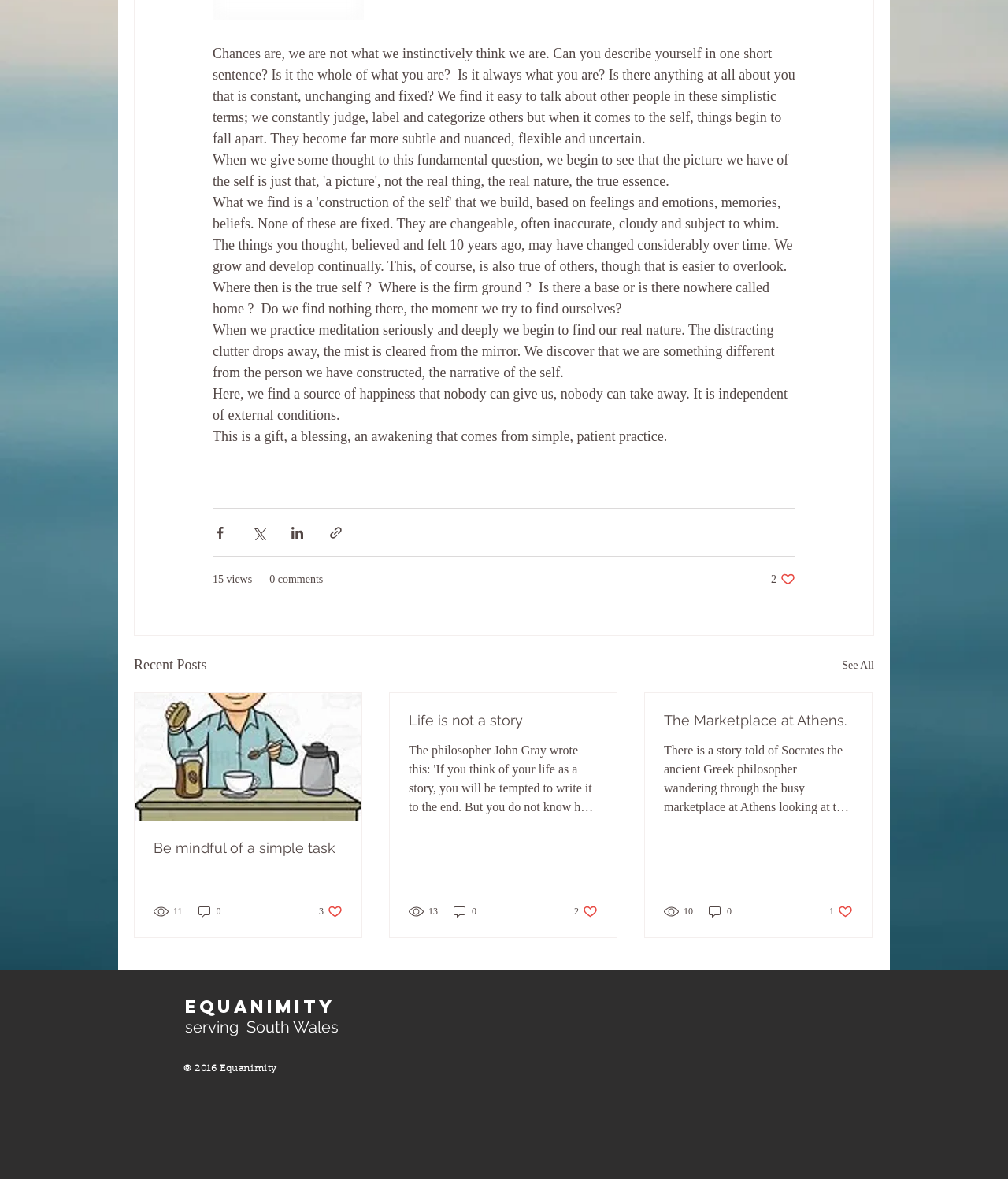Please determine the bounding box coordinates for the UI element described here. Use the format (top-left x, top-left y, bottom-right x, bottom-right y) with values bounded between 0 and 1: The Marketplace at Athens.

[0.659, 0.604, 0.846, 0.618]